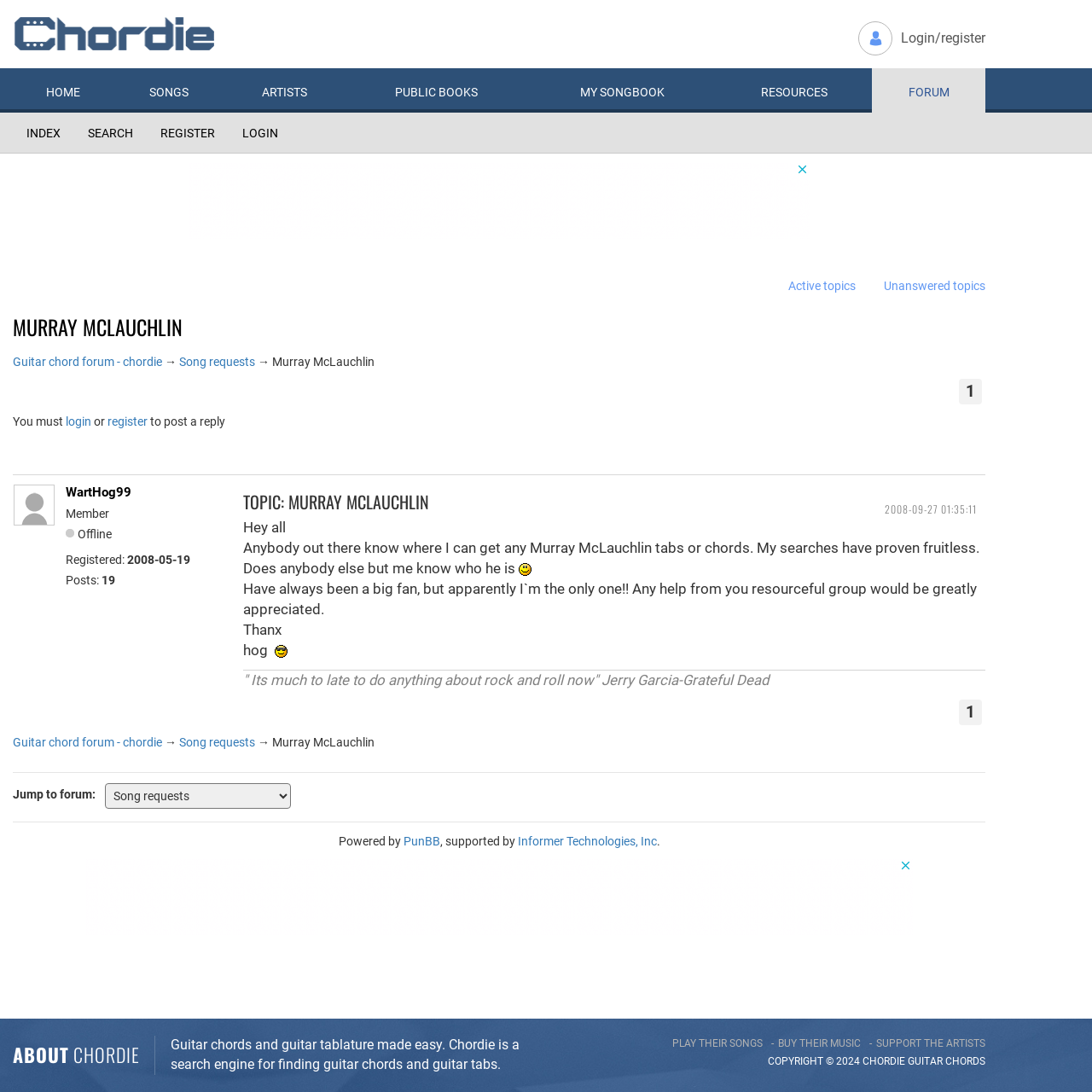How many posts has the user 'WartHog99' made?
Based on the screenshot, respond with a single word or phrase.

Not specified